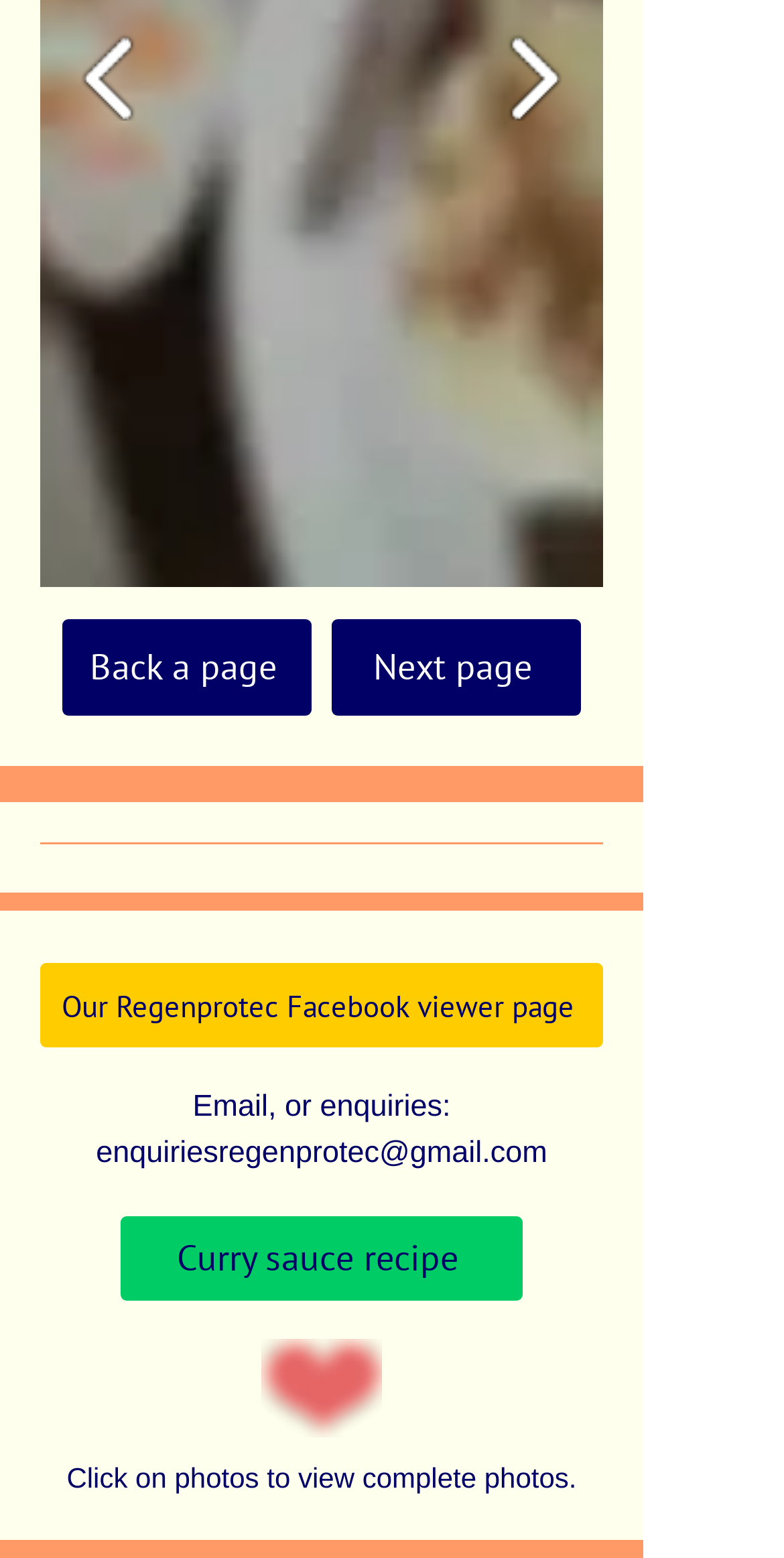Use a single word or phrase to respond to the question:
What happens when you click on photos?

View complete photos